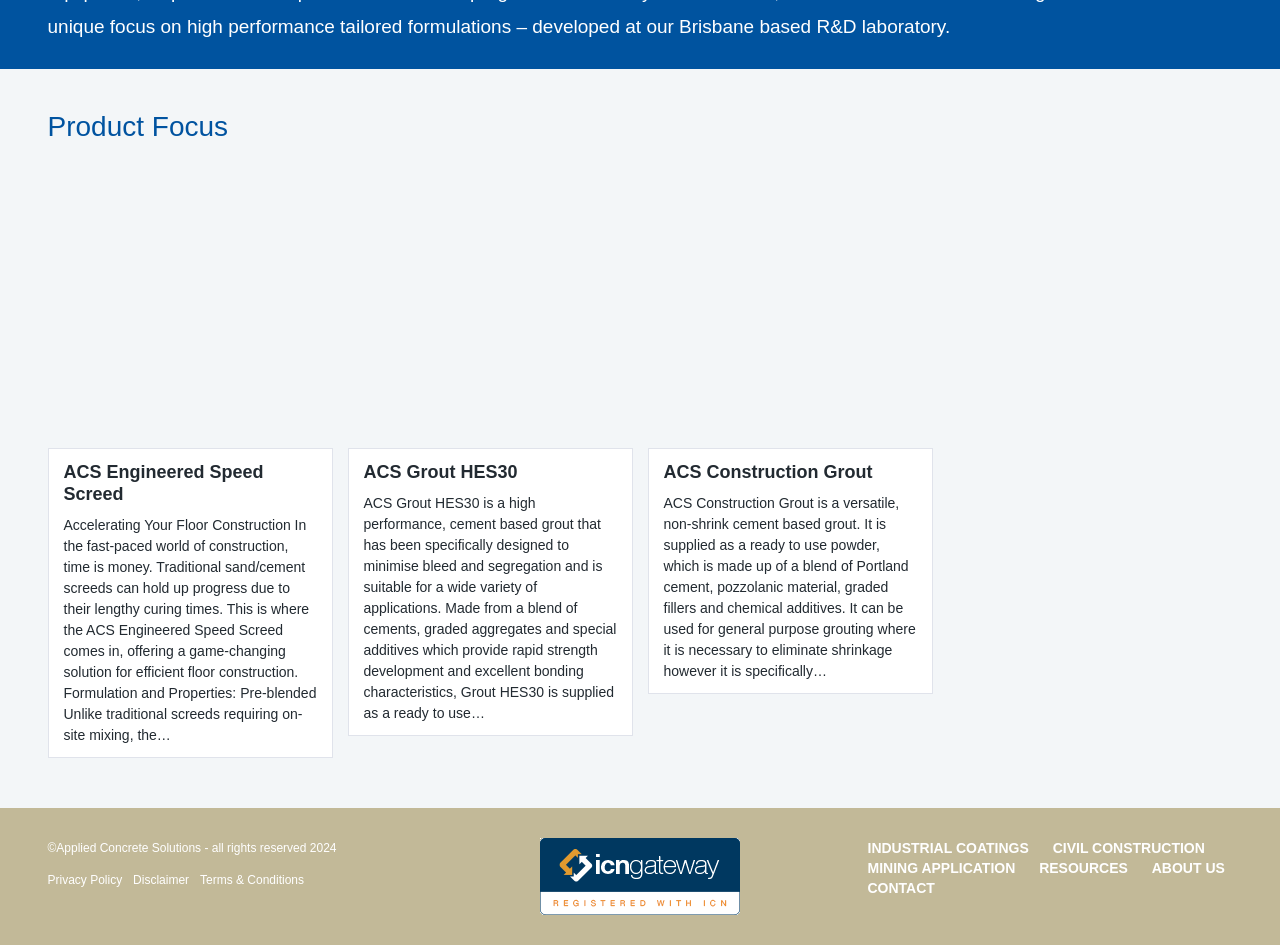Highlight the bounding box of the UI element that corresponds to this description: "Mining Application".

[0.678, 0.91, 0.793, 0.927]